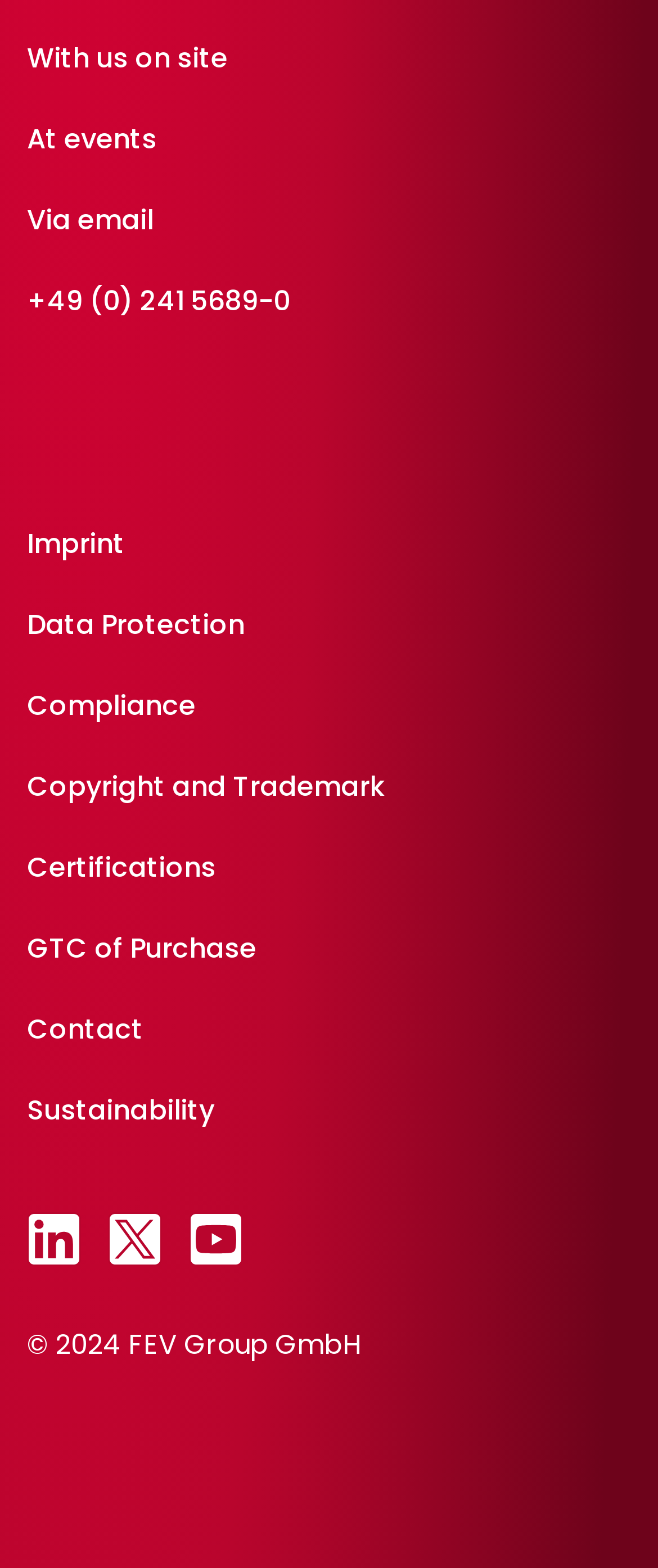Identify the bounding box for the UI element specified in this description: "Contact". The coordinates must be four float numbers between 0 and 1, formatted as [left, top, right, bottom].

[0.041, 0.644, 0.218, 0.669]